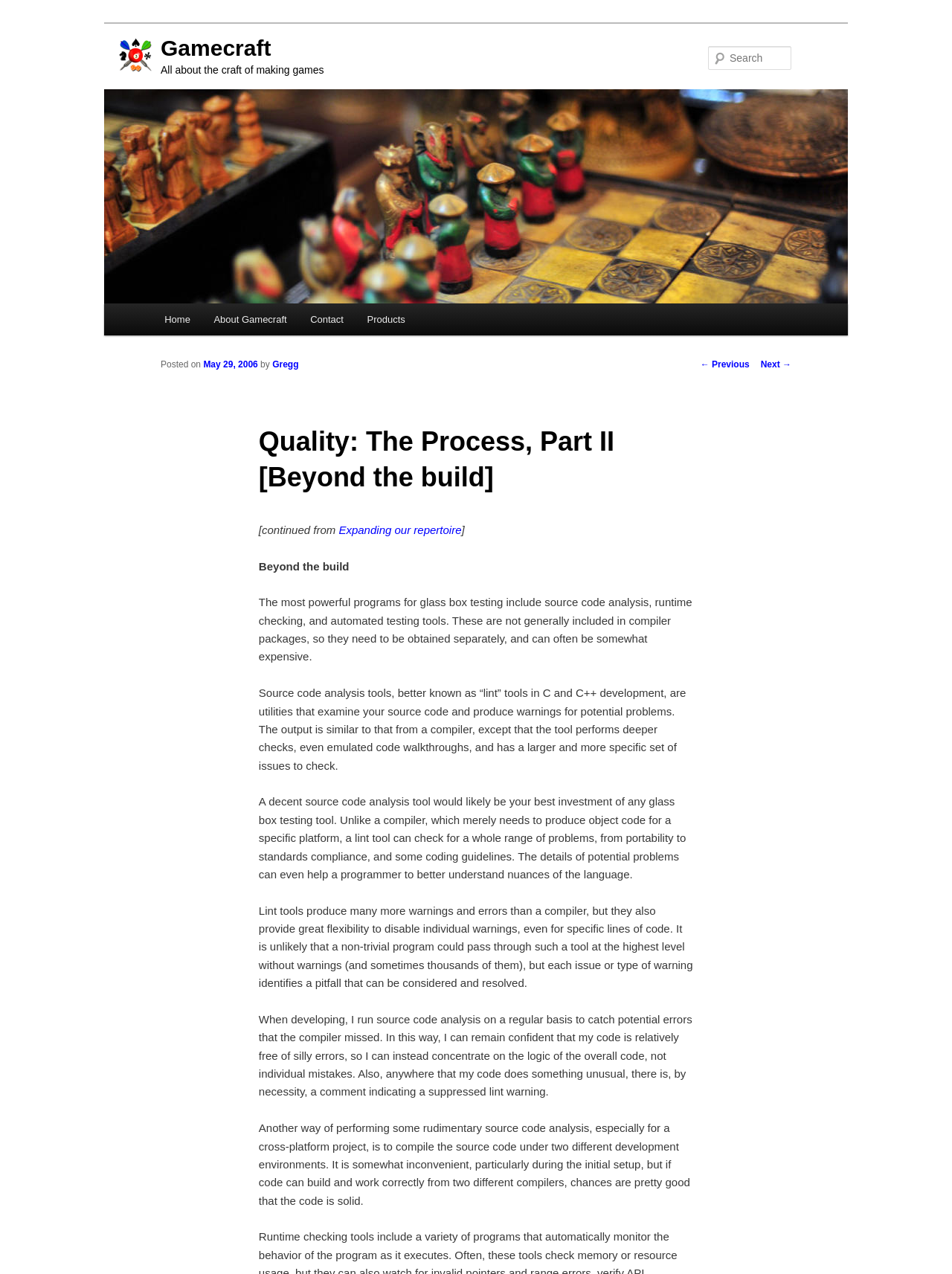Refer to the image and provide a thorough answer to this question:
What is the purpose of source code analysis tools?

I determined the answer by reading the content of the webpage, which explains that source code analysis tools examine source code and produce warnings for potential problems, helping programmers to identify and resolve issues.